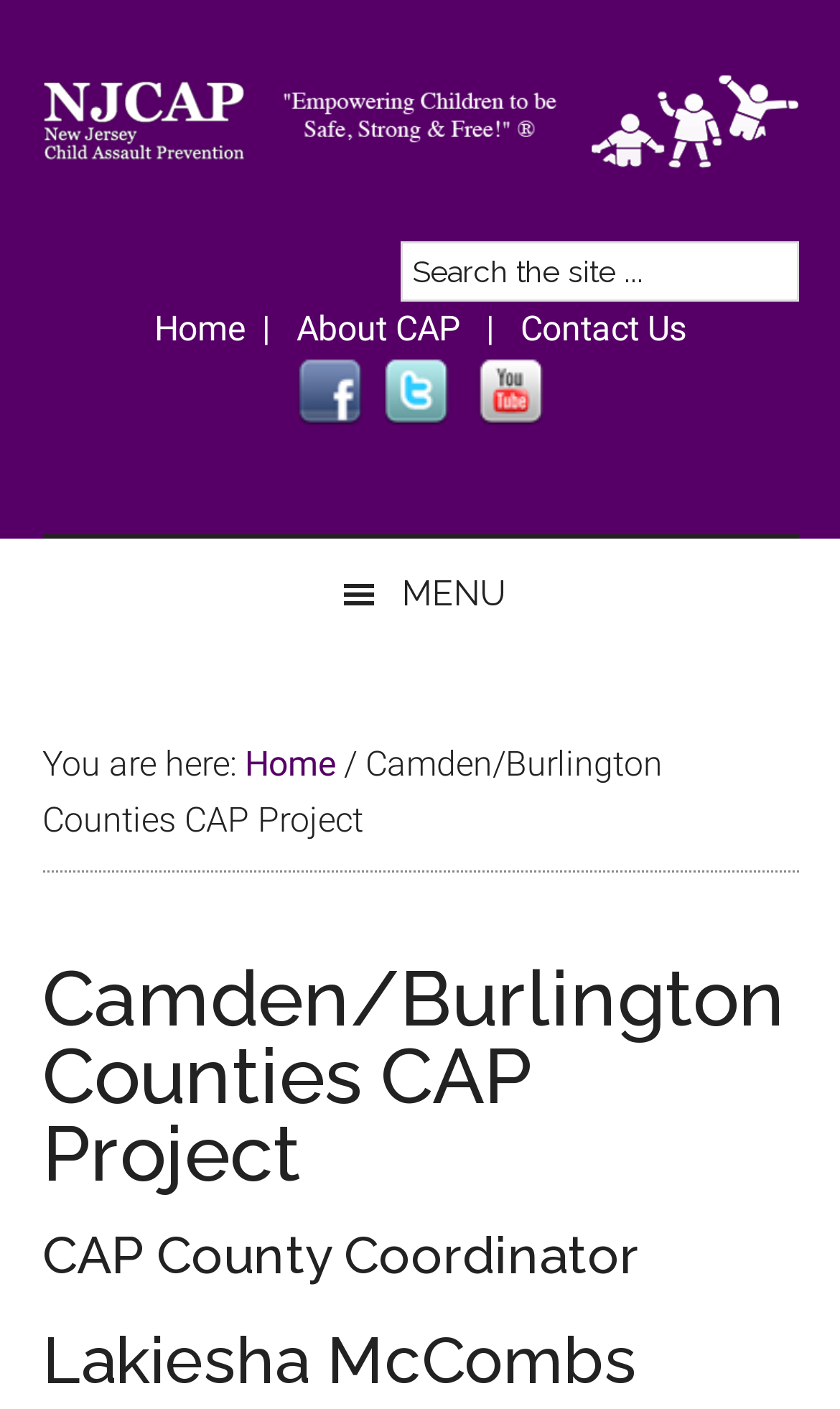Determine the bounding box coordinates of the UI element described below. Use the format (top-left x, top-left y, bottom-right x, bottom-right y) with floating point numbers between 0 and 1: Home |

[0.183, 0.219, 0.332, 0.248]